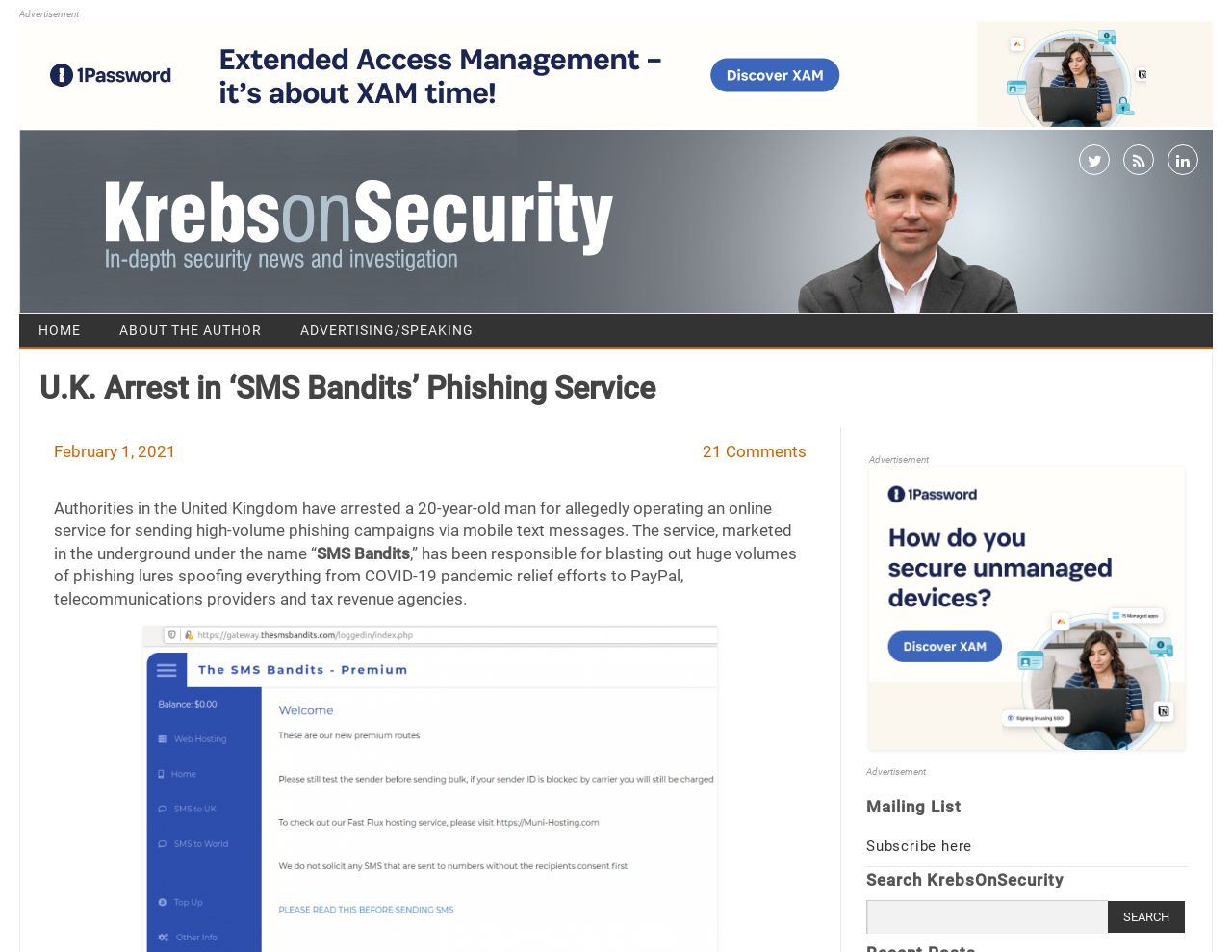Provide your answer in one word or a succinct phrase for the question: 
What is the date of the article?

February 1, 2021